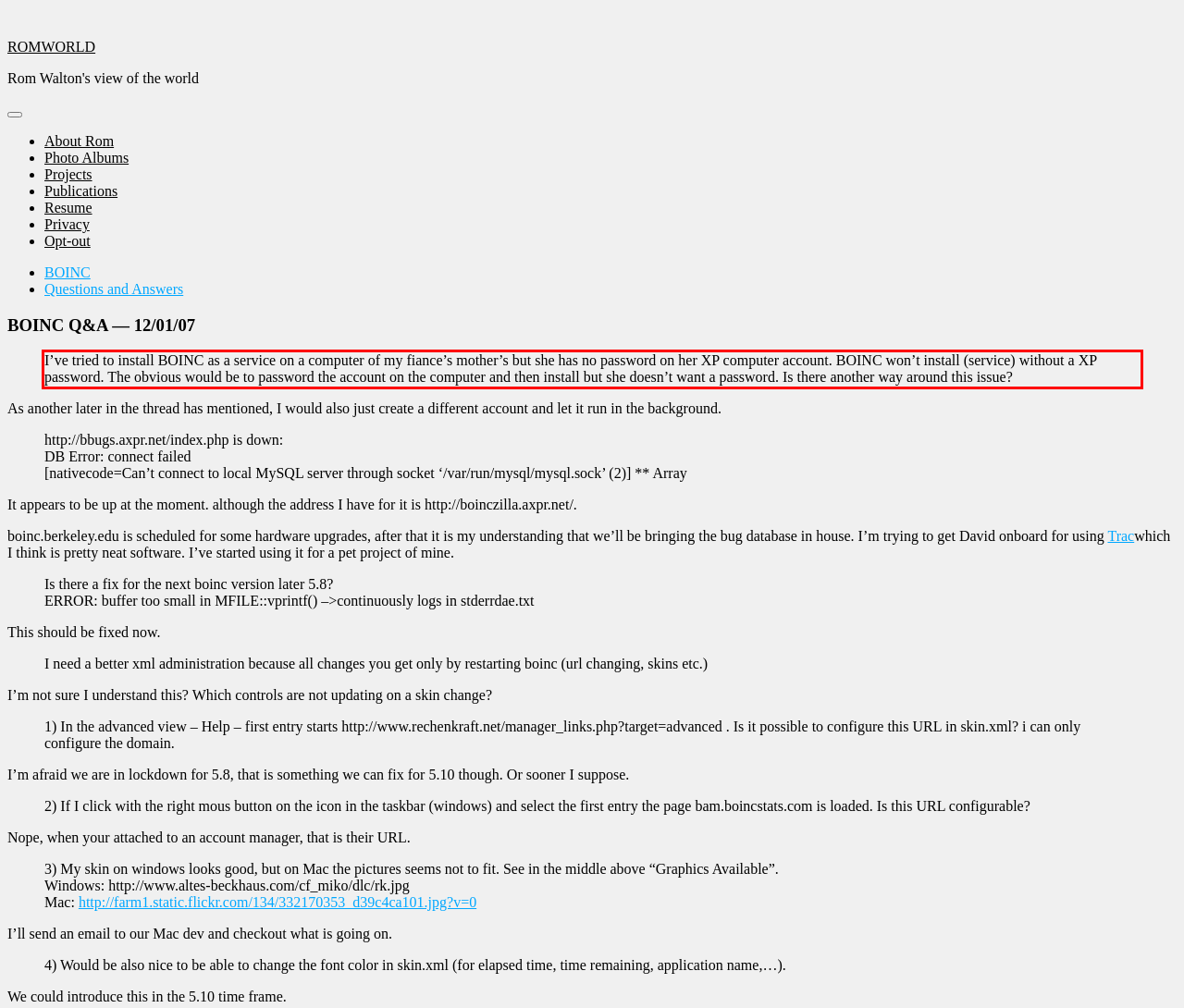Analyze the screenshot of the webpage that features a red bounding box and recognize the text content enclosed within this red bounding box.

I’ve tried to install BOINC as a service on a computer of my fiance’s mother’s but she has no password on her XP computer account. BOINC won’t install (service) without a XP password. The obvious would be to password the account on the computer and then install but she doesn’t want a password. Is there another way around this issue?